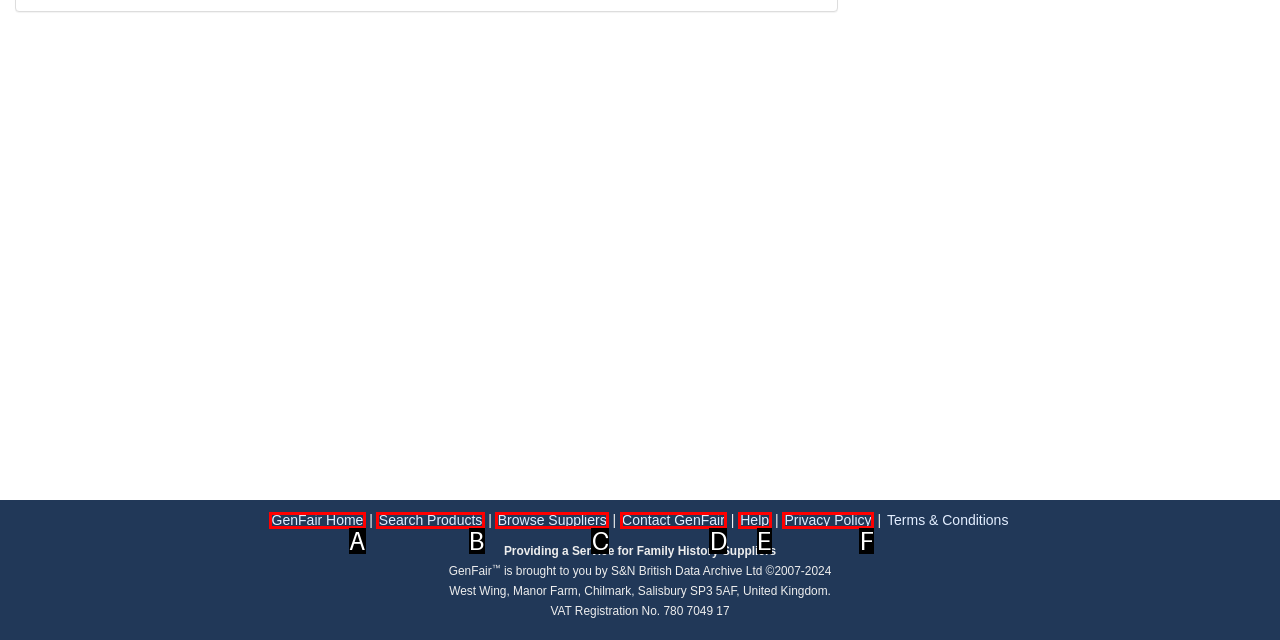Which UI element corresponds to this description: Perfect pizza dough
Reply with the letter of the correct option.

None